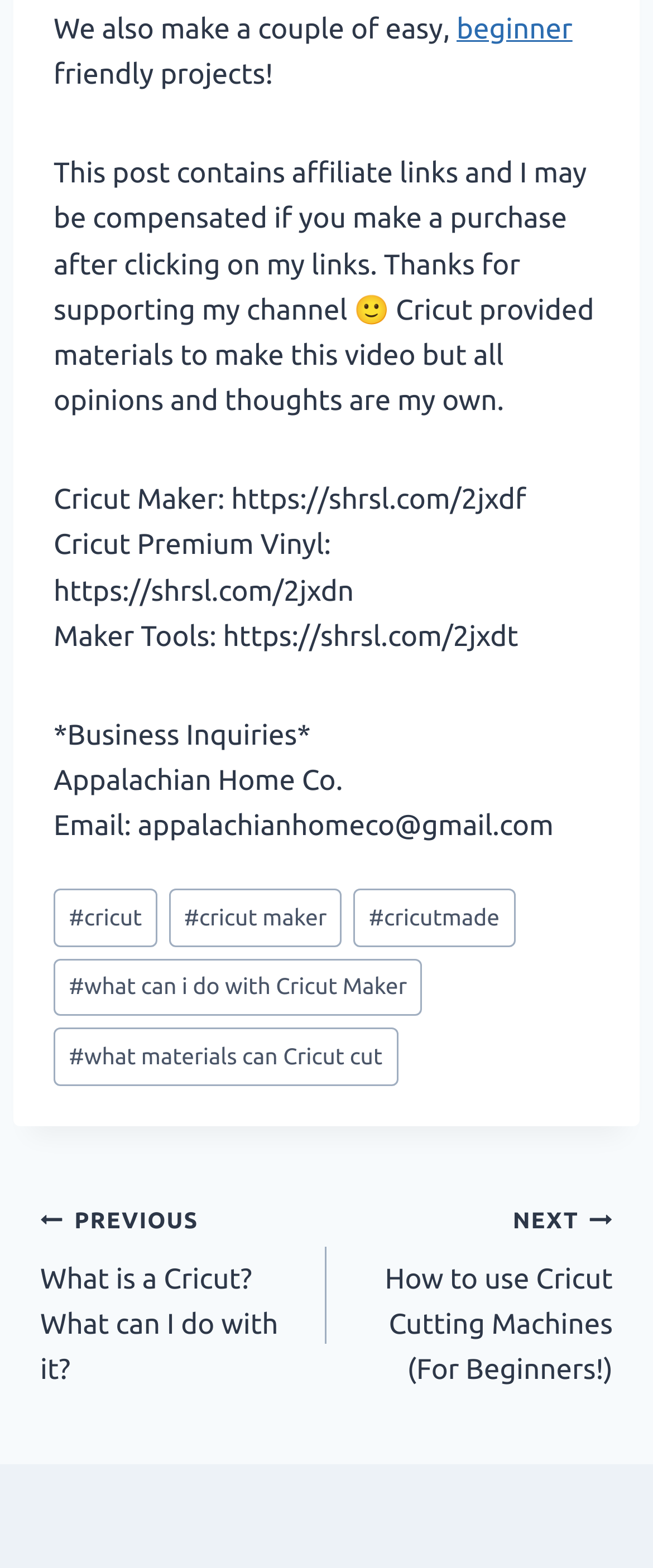Show me the bounding box coordinates of the clickable region to achieve the task as per the instruction: "click on 'beginner'".

[0.699, 0.008, 0.877, 0.029]